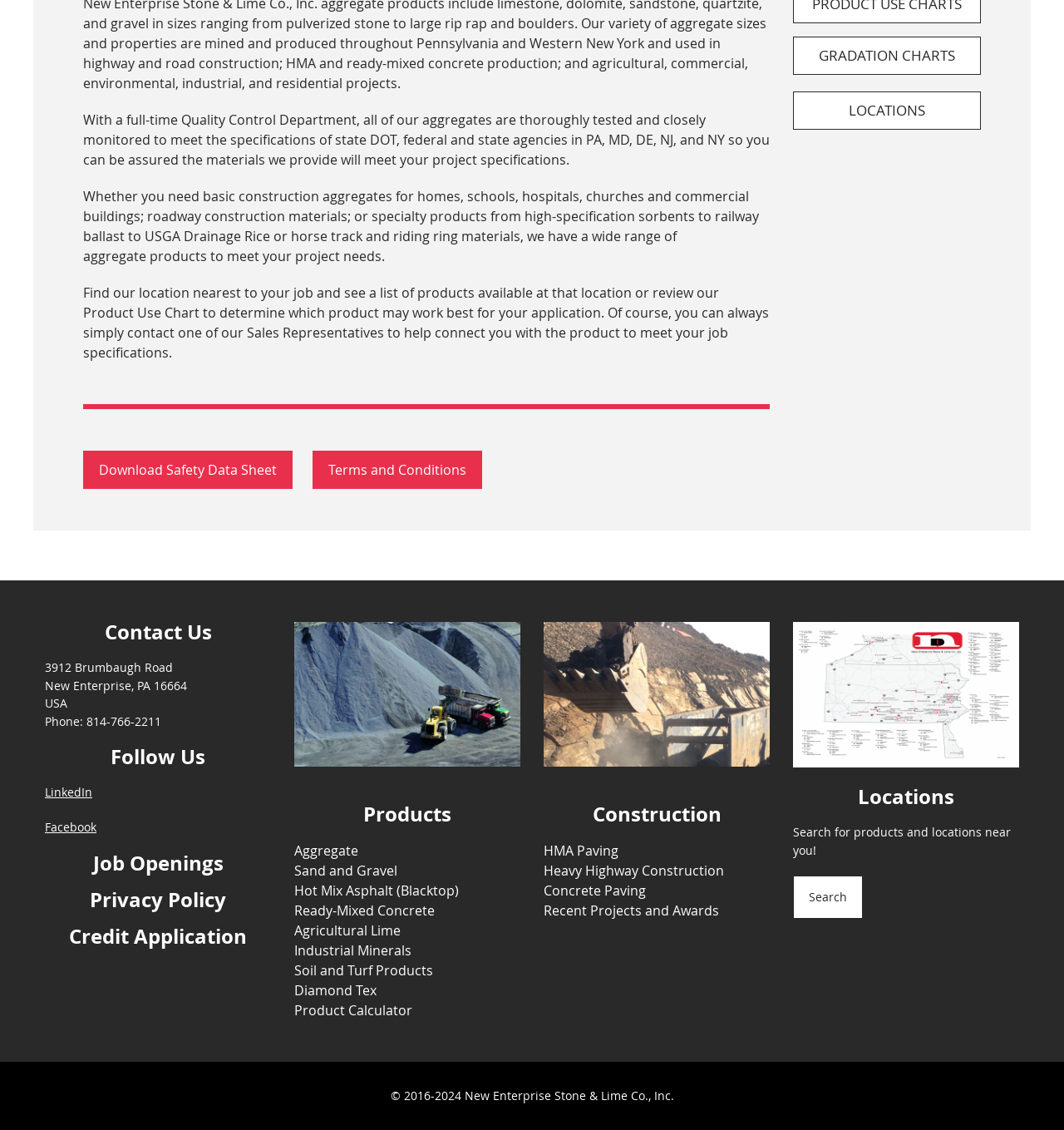Determine the bounding box for the UI element described here: "please read and download this.".

None